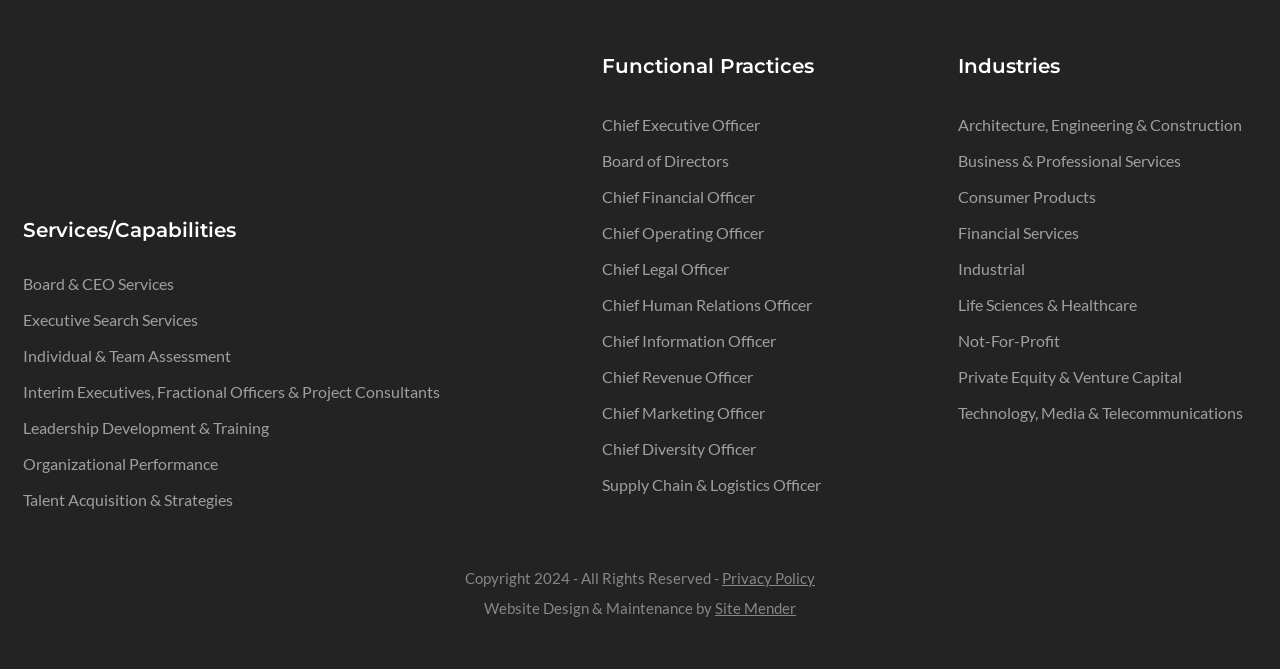Pinpoint the bounding box coordinates of the clickable element to carry out the following instruction: "Click on the 'CyBOK:ADV' link."

None